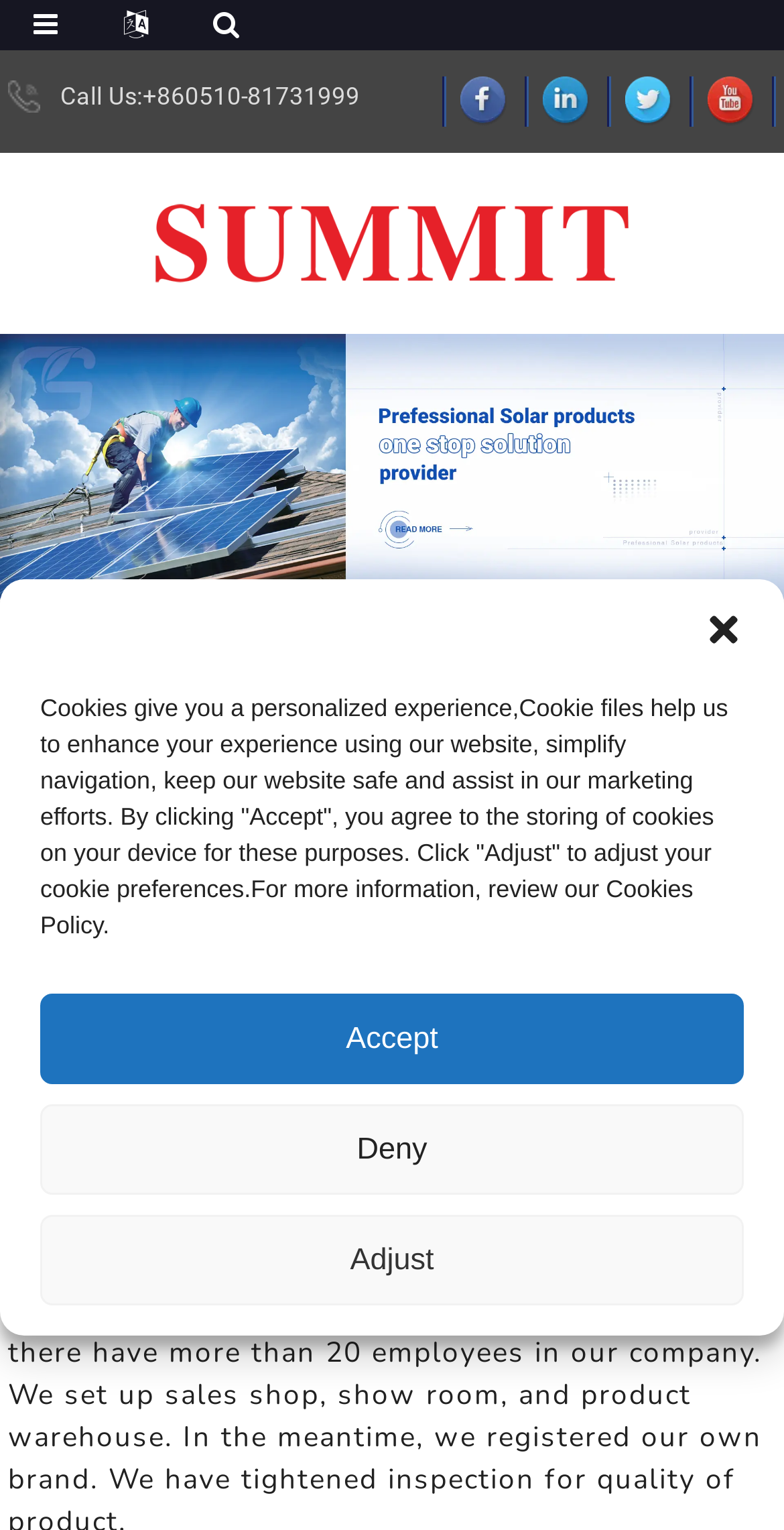What is the phone number to call?
Give a single word or phrase as your answer by examining the image.

+860510-81731999